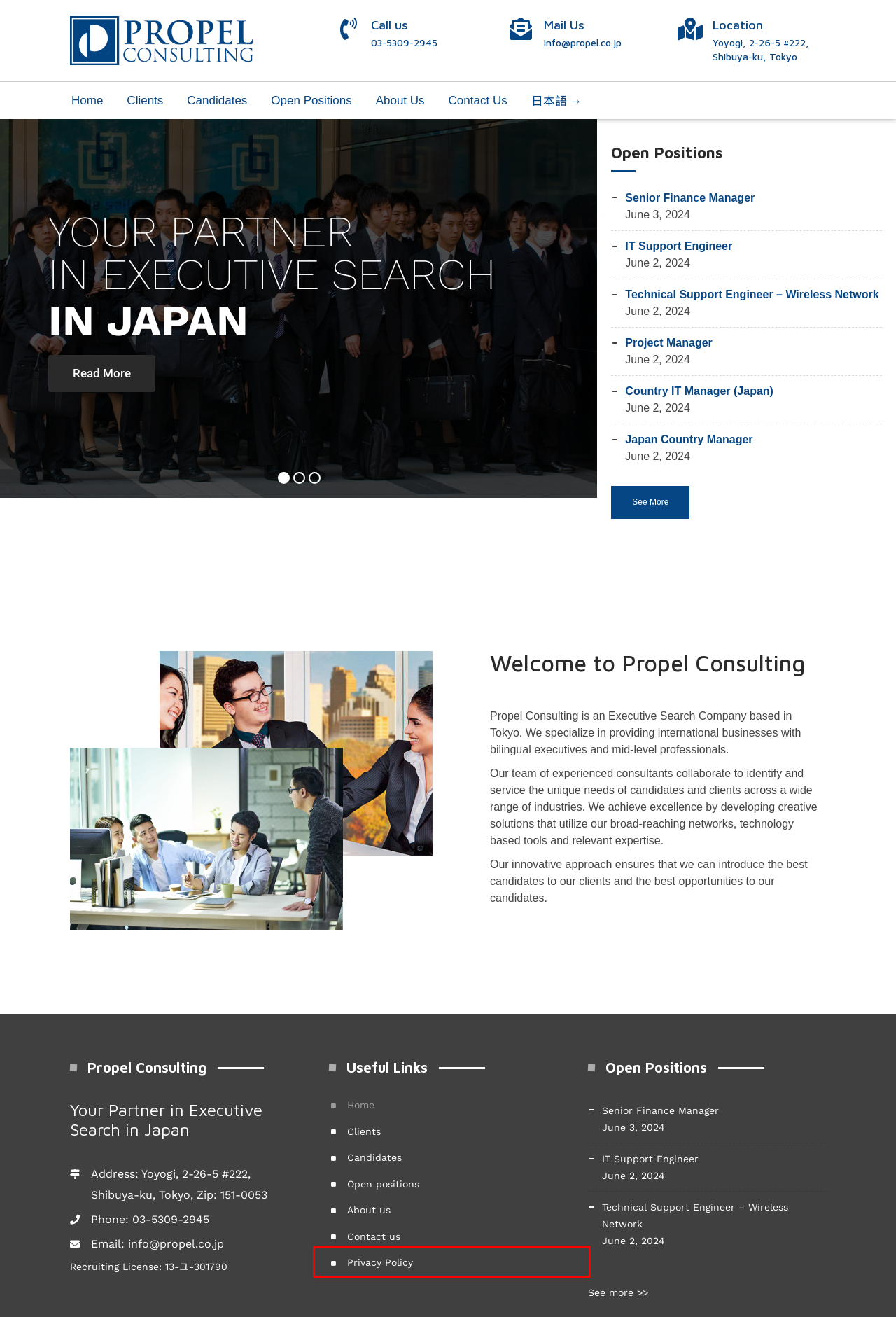You have a screenshot of a webpage with a red bounding box around an element. Identify the webpage description that best fits the new page that appears after clicking the selected element in the red bounding box. Here are the candidates:
A. Privacy Policy - Propel Consulting
B. Japan Country Manager - Propel Consulting
C. Project Manager - Propel Consulting
D. Open Positions - Propel Consulting
E. IT Support Engineer - Propel Consulting
F. Senior Finance Manager  - Propel Consulting
G. Candidates - Propel Consulting
H. Country IT Manager (Japan)  - Propel Consulting

A